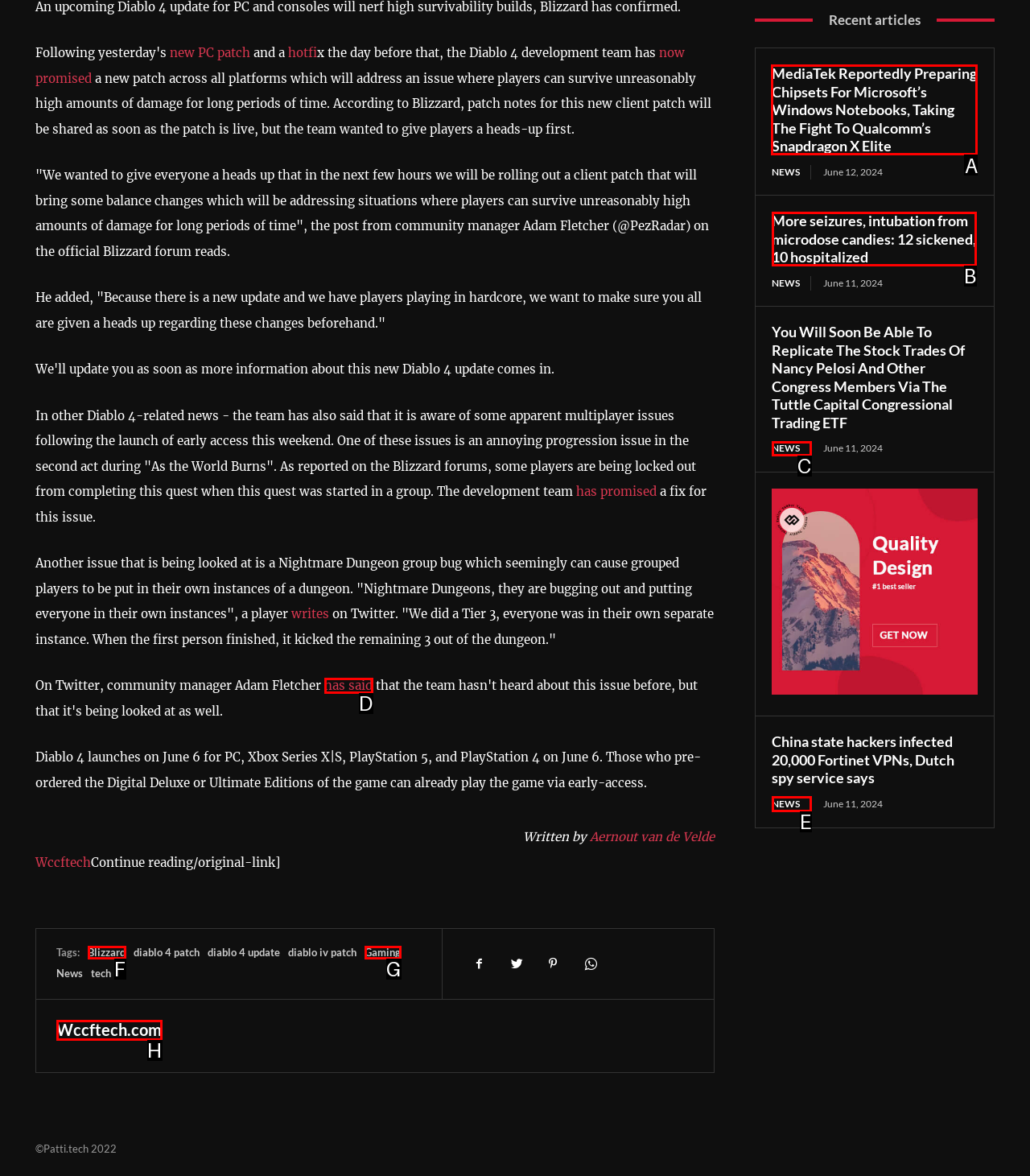Point out which UI element to click to complete this task: Read the article about MediaTek preparing chipsets for Microsoft’s Windows Notebooks
Answer with the letter corresponding to the right option from the available choices.

A